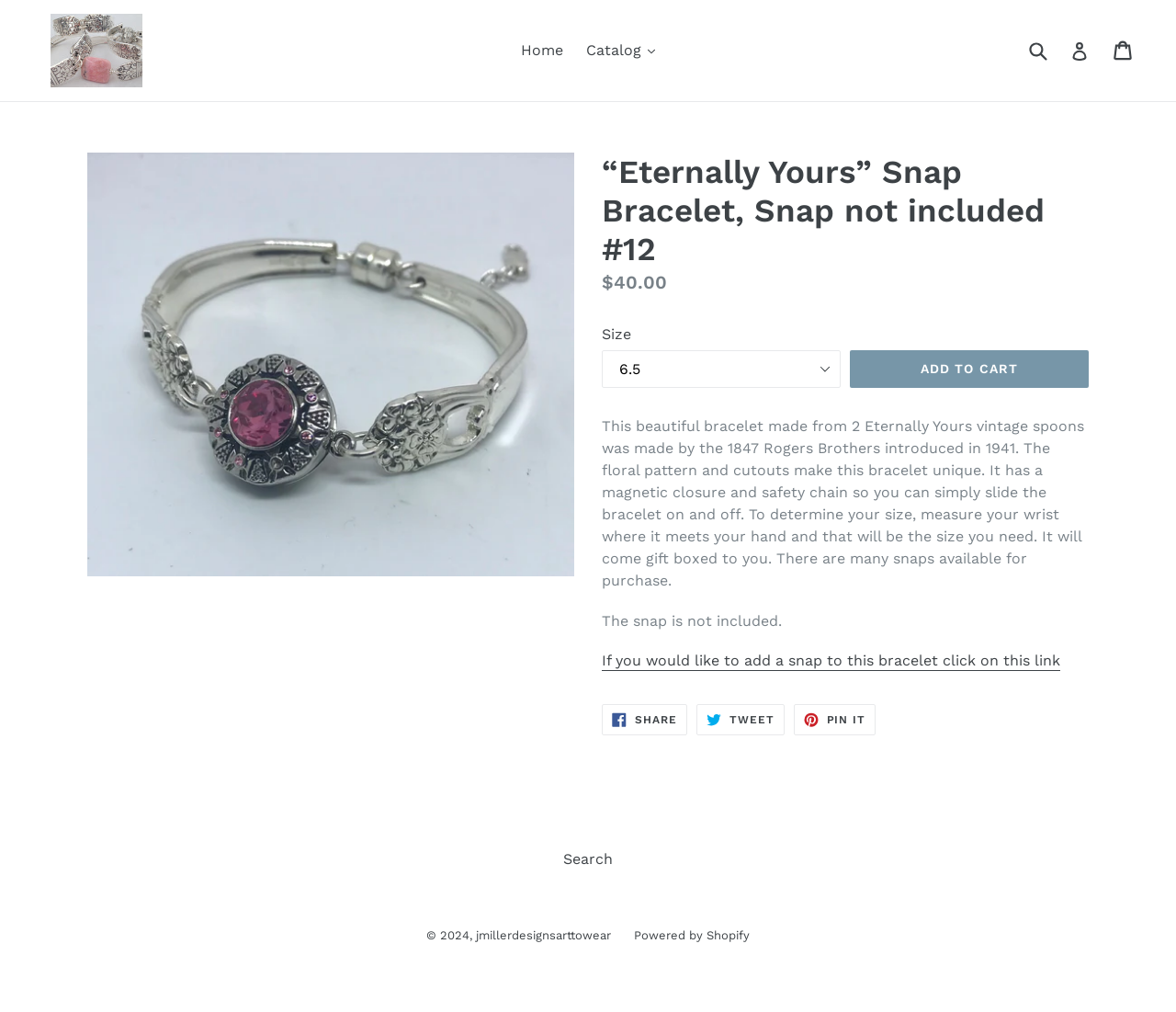Using the given description, provide the bounding box coordinates formatted as (top-left x, top-left y, bottom-right x, bottom-right y), with all values being floating point numbers between 0 and 1. Description: Cart Cart

[0.947, 0.029, 0.965, 0.071]